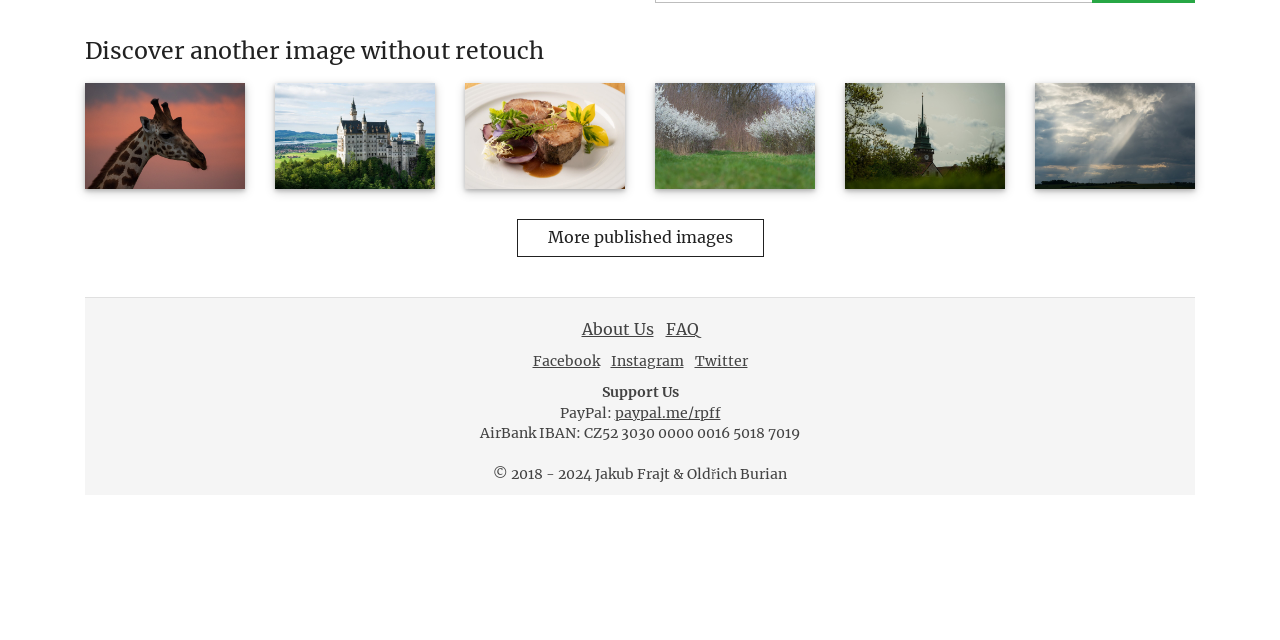Locate the bounding box coordinates of the UI element described by: "Twitter". Provide the coordinates as four float numbers between 0 and 1, formatted as [left, top, right, bottom].

[0.543, 0.555, 0.584, 0.577]